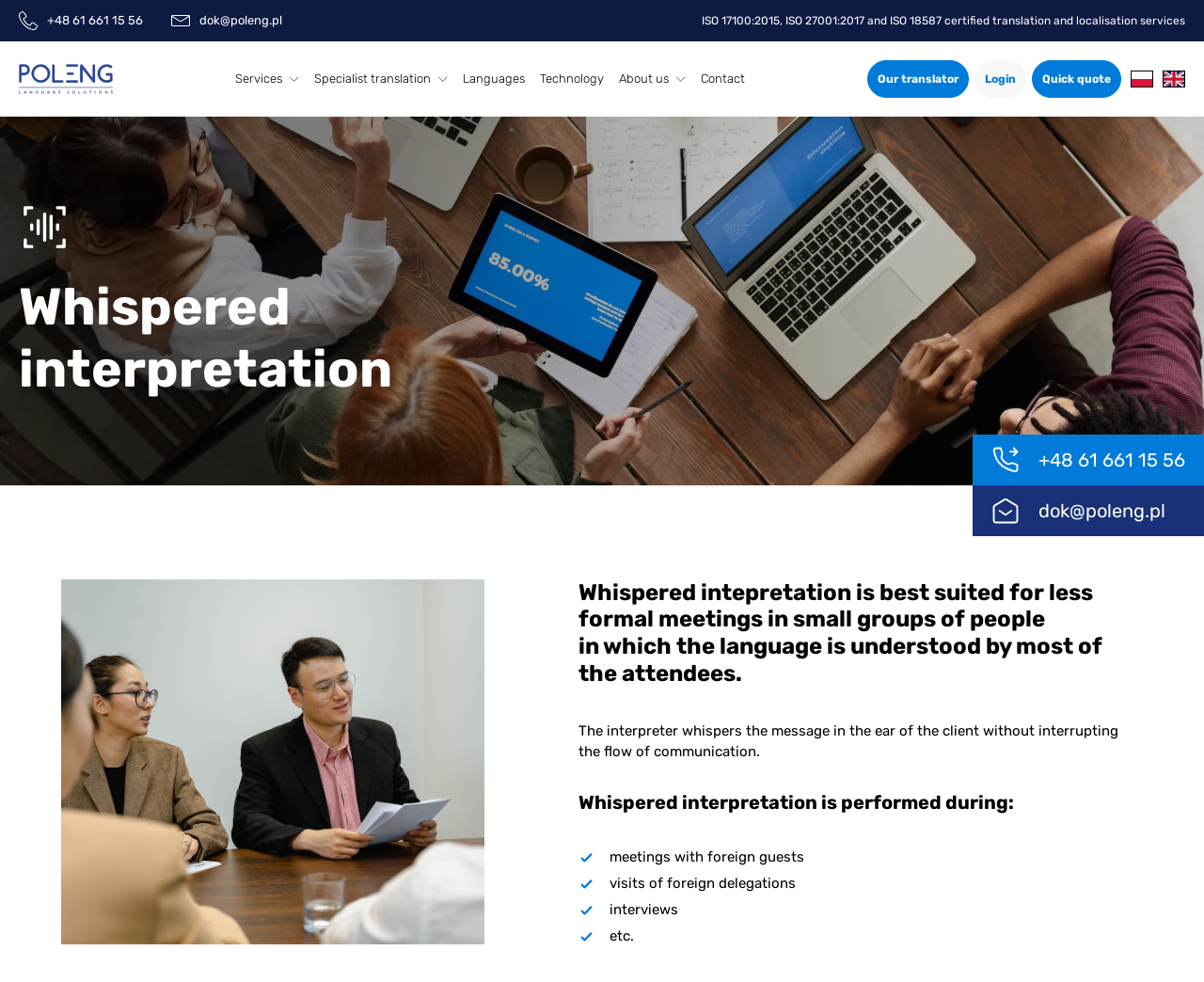Utilize the details in the image to give a detailed response to the question: What type of services does the company offer?

I inferred this by looking at the text 'ISO 17100:2015, ISO 27001:2017 and ISO 18587 certified translation and localisation services' which suggests that the company is certified in providing translation and localization services.